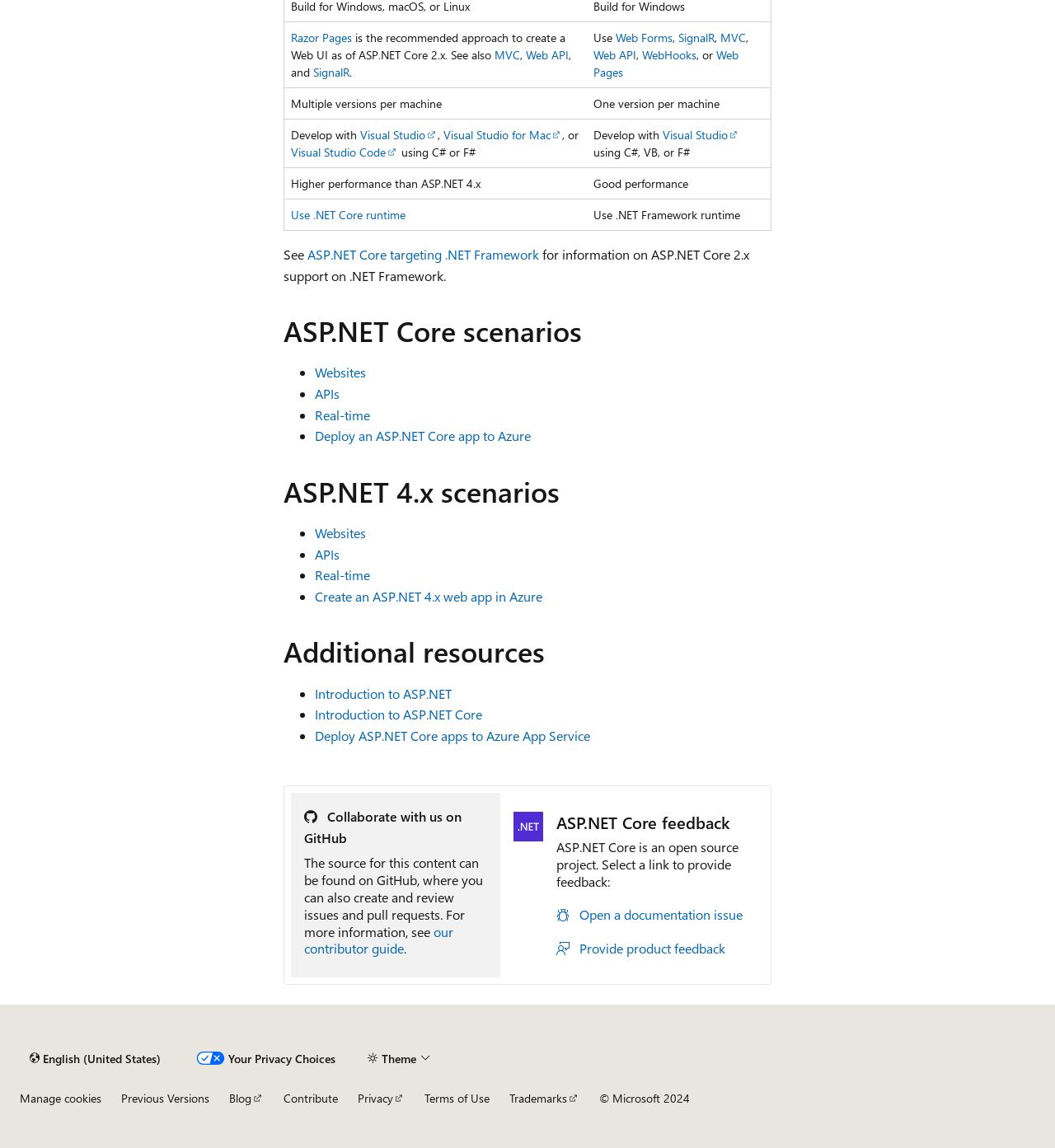Please locate the bounding box coordinates of the element that should be clicked to achieve the given instruction: "Change the theme".

[0.34, 0.91, 0.417, 0.933]